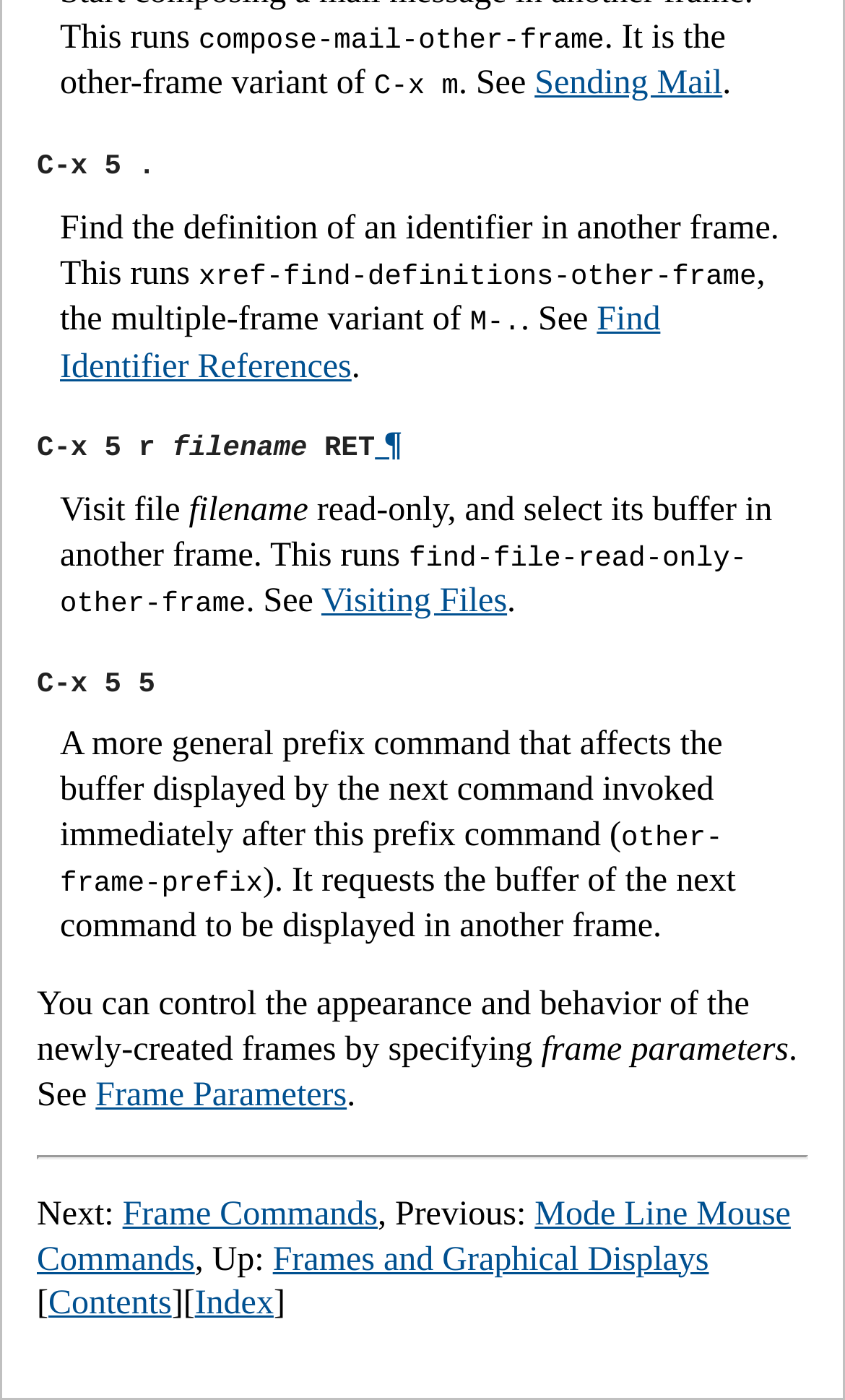Locate the bounding box coordinates of the region to be clicked to comply with the following instruction: "View Frame Parameters". The coordinates must be four float numbers between 0 and 1, in the form [left, top, right, bottom].

[0.113, 0.769, 0.41, 0.796]